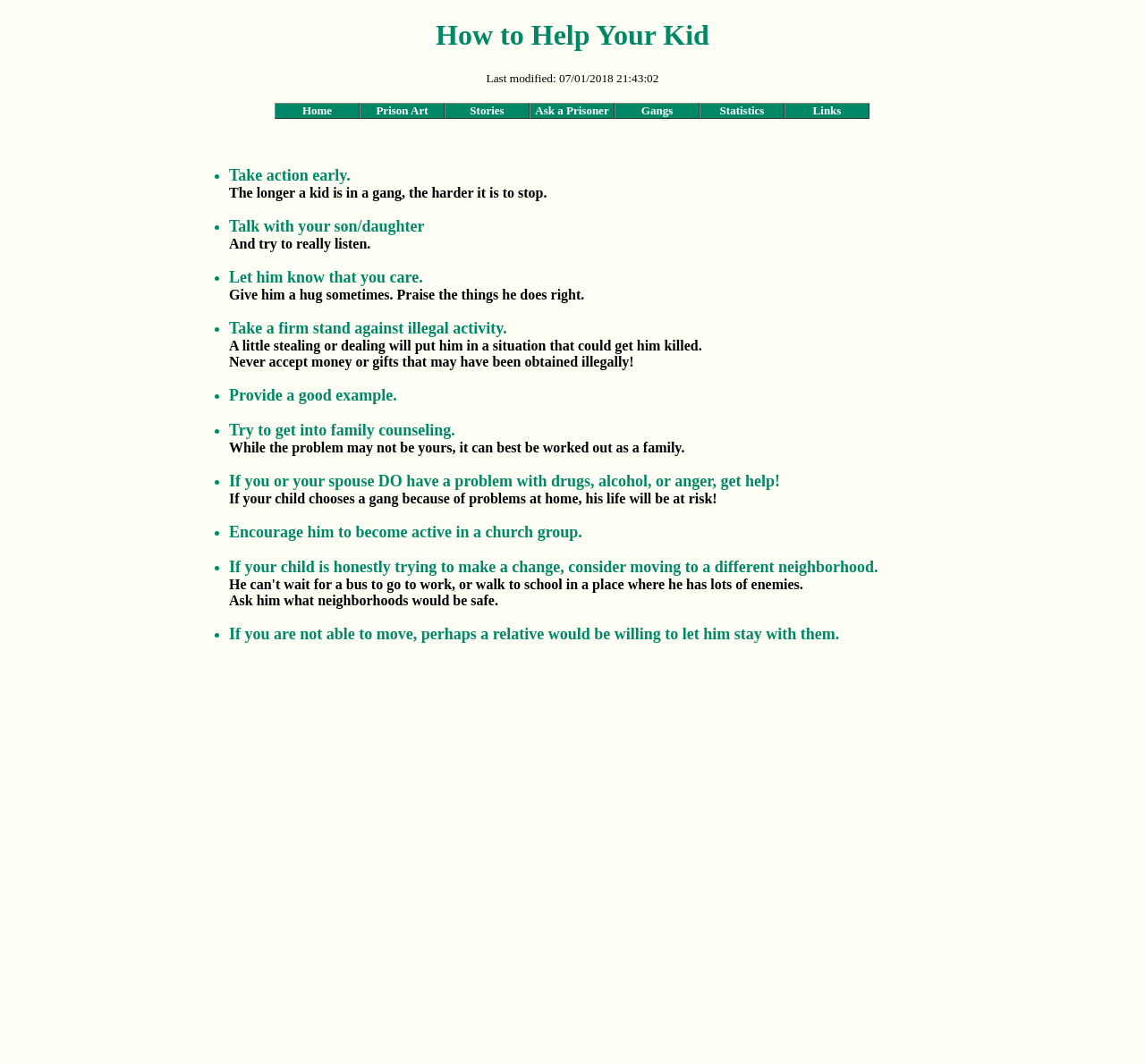Locate the bounding box coordinates of the UI element described by: "Prison Art". The bounding box coordinates should consist of four float numbers between 0 and 1, i.e., [left, top, right, bottom].

[0.315, 0.097, 0.388, 0.111]